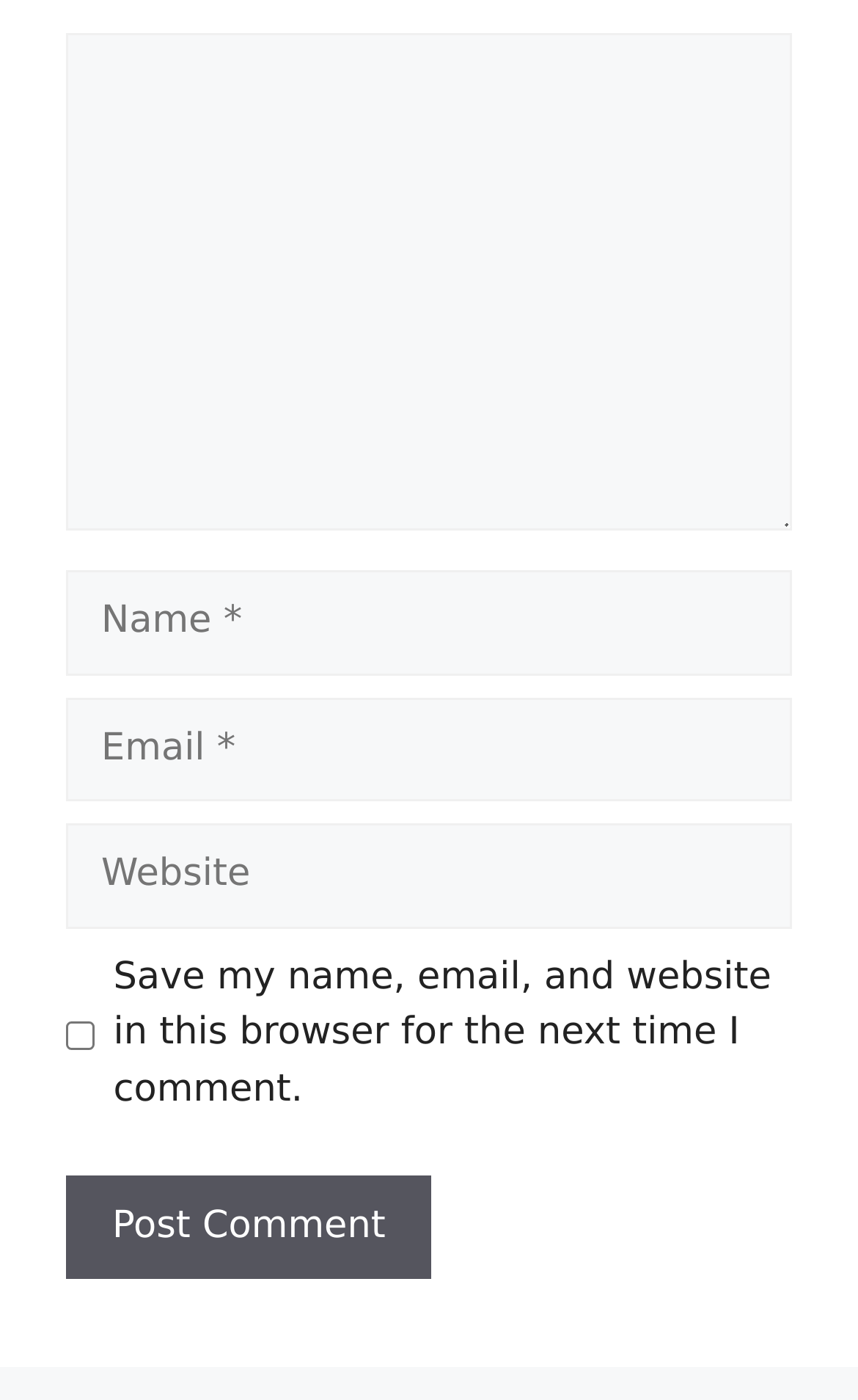What is the label of the first textbox?
Give a thorough and detailed response to the question.

The first textbox has a label 'Comment' which is indicated by the StaticText element with OCR text 'Comment' and bounding box coordinates [0.077, 0.023, 0.923, 0.379].